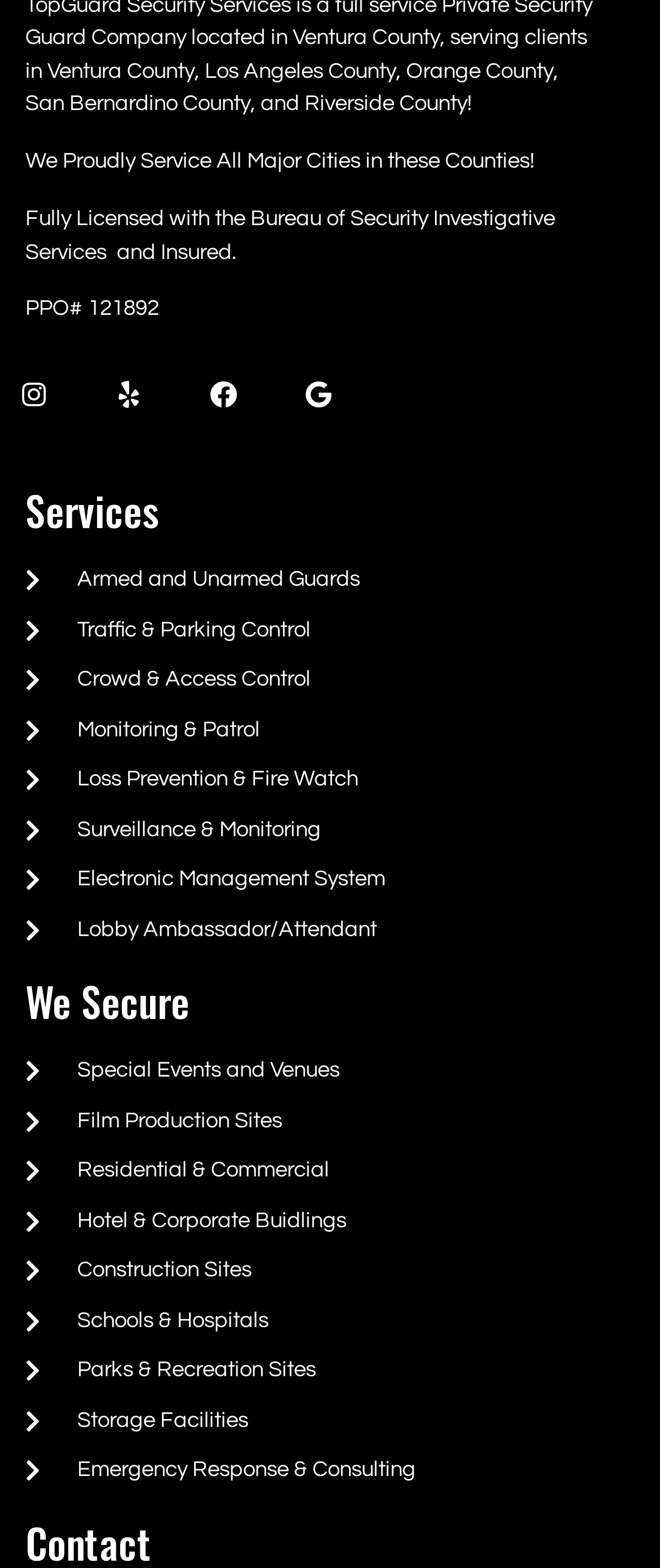Could you highlight the region that needs to be clicked to execute the instruction: "Learn about Armed and Unarmed Guards"?

[0.038, 0.36, 0.962, 0.381]